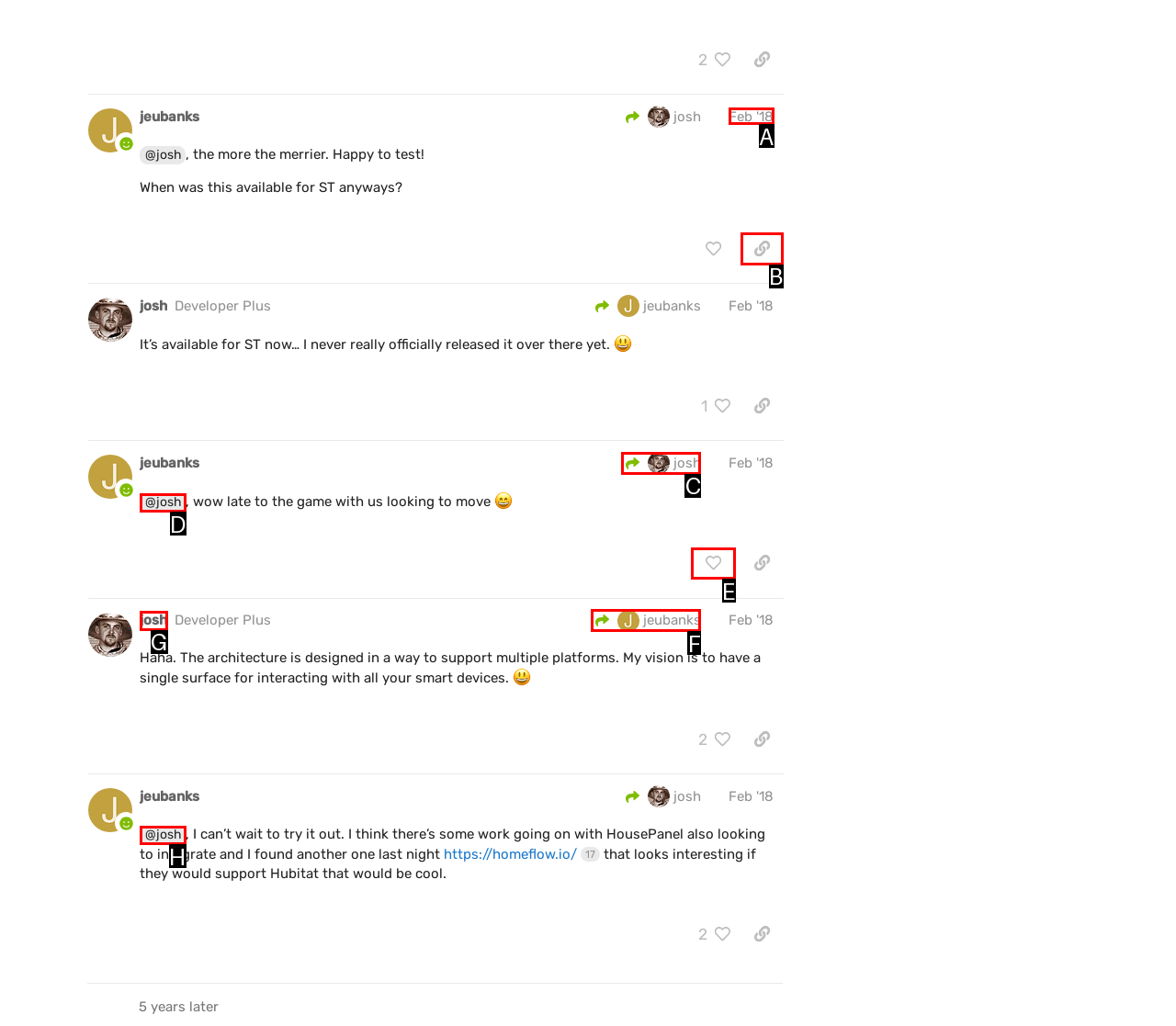Indicate which lettered UI element to click to fulfill the following task: copy a link to this post to clipboard
Provide the letter of the correct option.

B